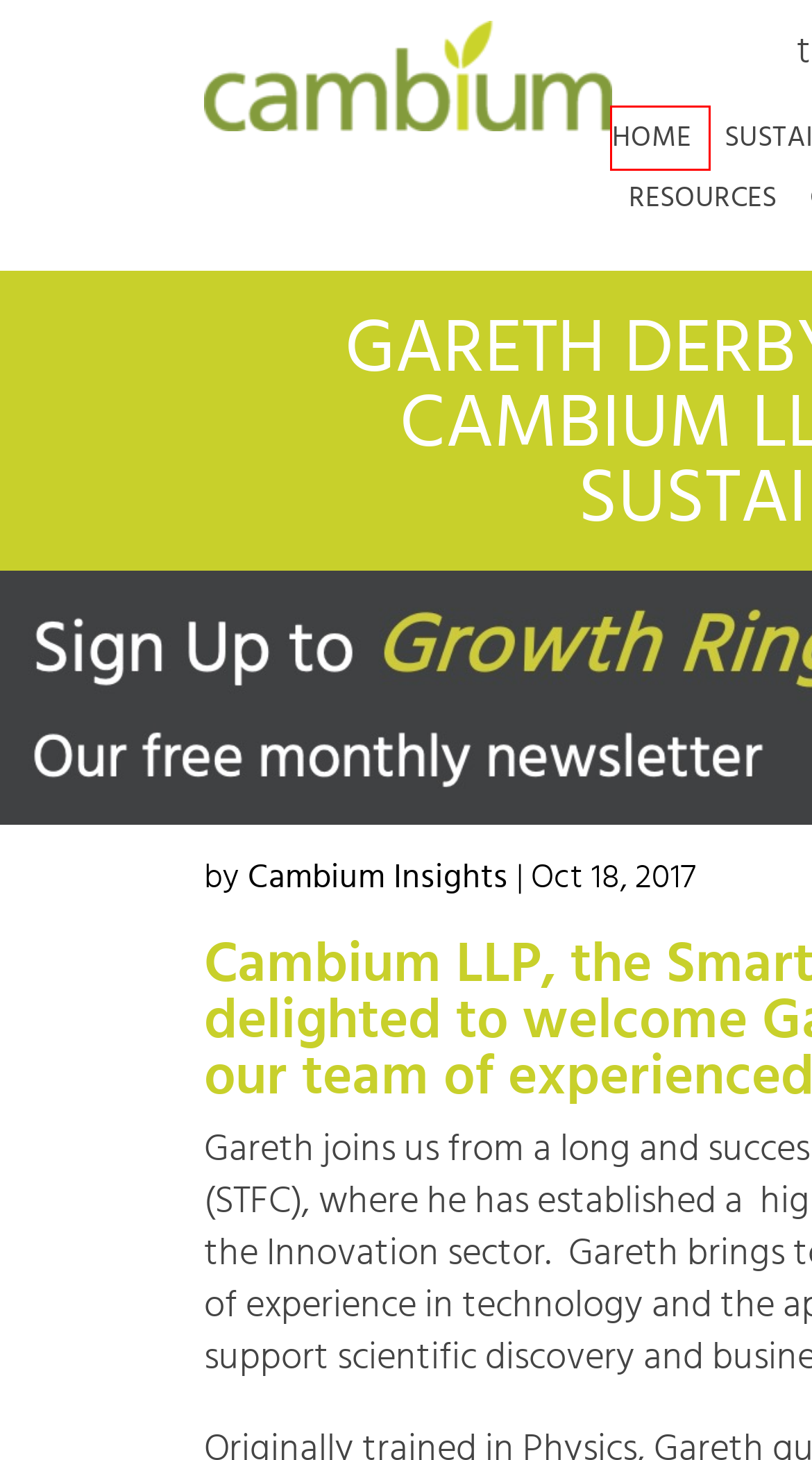You have a screenshot of a webpage with a red bounding box around an element. Select the webpage description that best matches the new webpage after clicking the element within the red bounding box. Here are the descriptions:
A. Sustainable Smart Innovation insights from Cambium LLP
B. Cambium Insights, Author at Cambium LLP
C. NetZeroNet (NZN): Measuring the 5G Carbon Footprint of Sustainable Networks - Cambium LLP
D. Research Institutions Archives - Cambium LLP
E. Home - Cambium LLP
F. Sustainable Smart Innovation Services - Cambium LLP
G. About Cambium - the smarter innovation acceleration experts
H. Smarter Innovation Archives - Cambium LLP

E